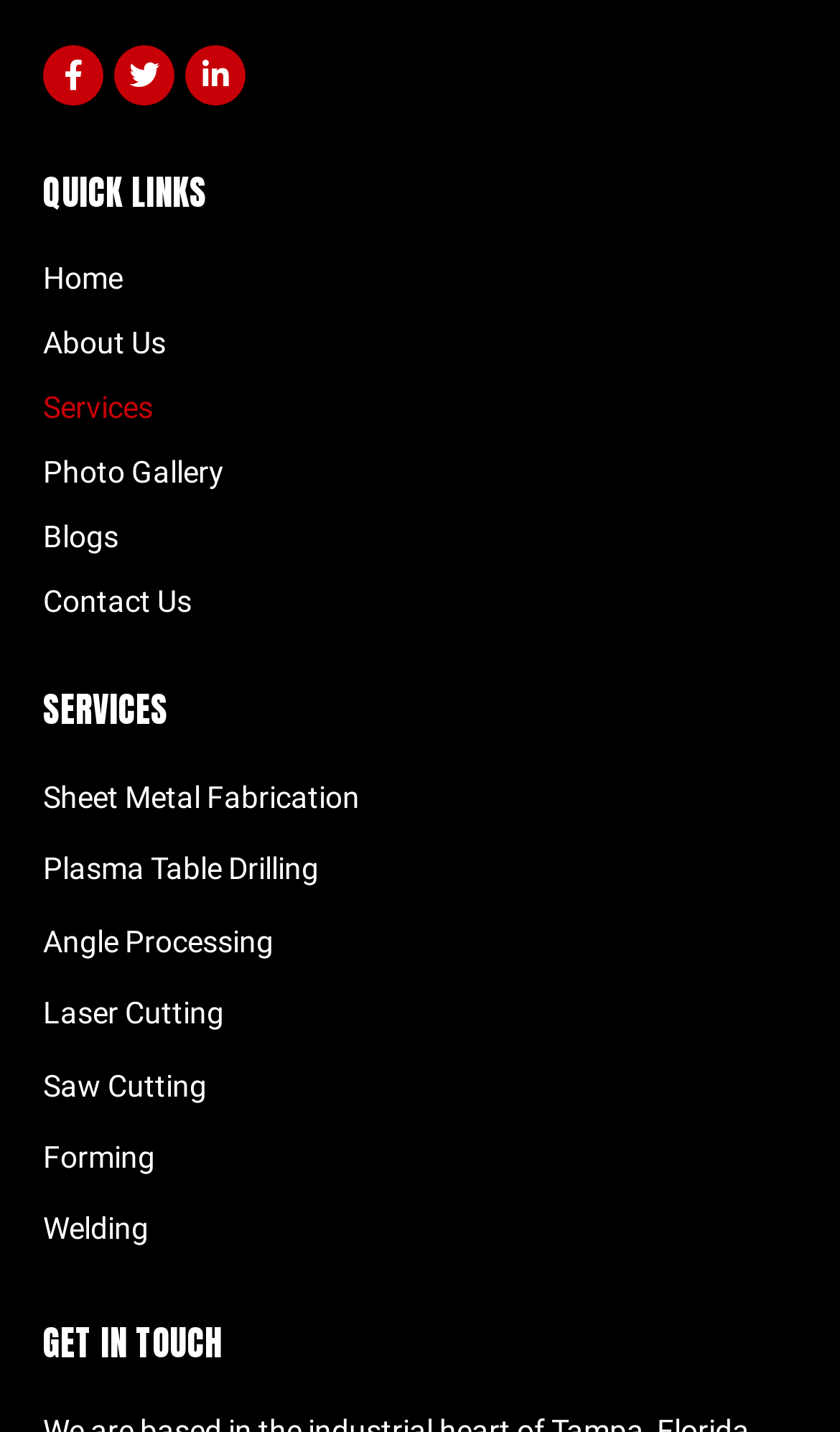Bounding box coordinates should be in the format (top-left x, top-left y, bottom-right x, bottom-right y) and all values should be floating point numbers between 0 and 1. Determine the bounding box coordinate for the UI element described as: Angle Processing

[0.051, 0.641, 0.949, 0.676]